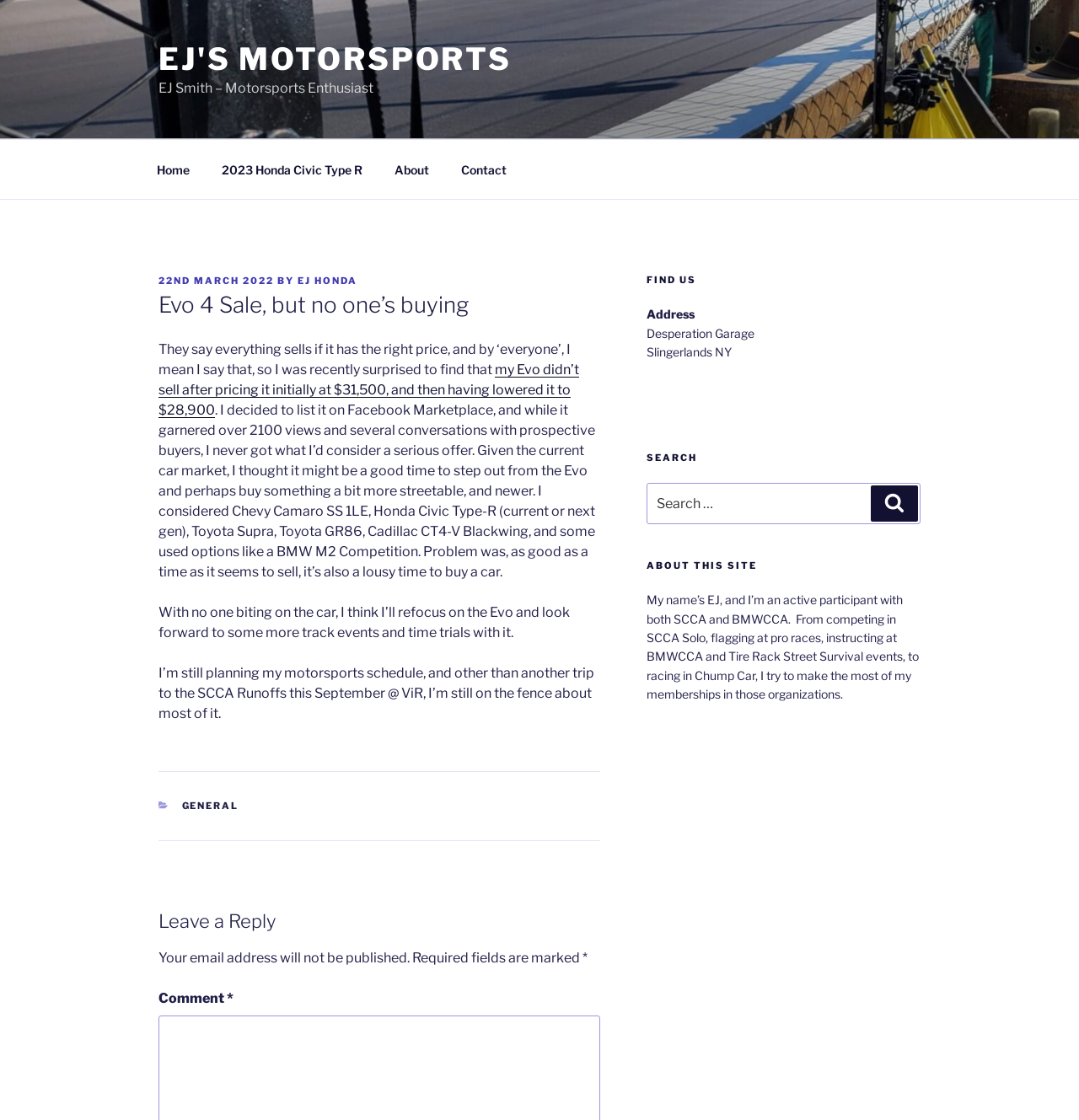Determine the bounding box coordinates of the region to click in order to accomplish the following instruction: "Search for something". Provide the coordinates as four float numbers between 0 and 1, specifically [left, top, right, bottom].

[0.599, 0.431, 0.853, 0.468]